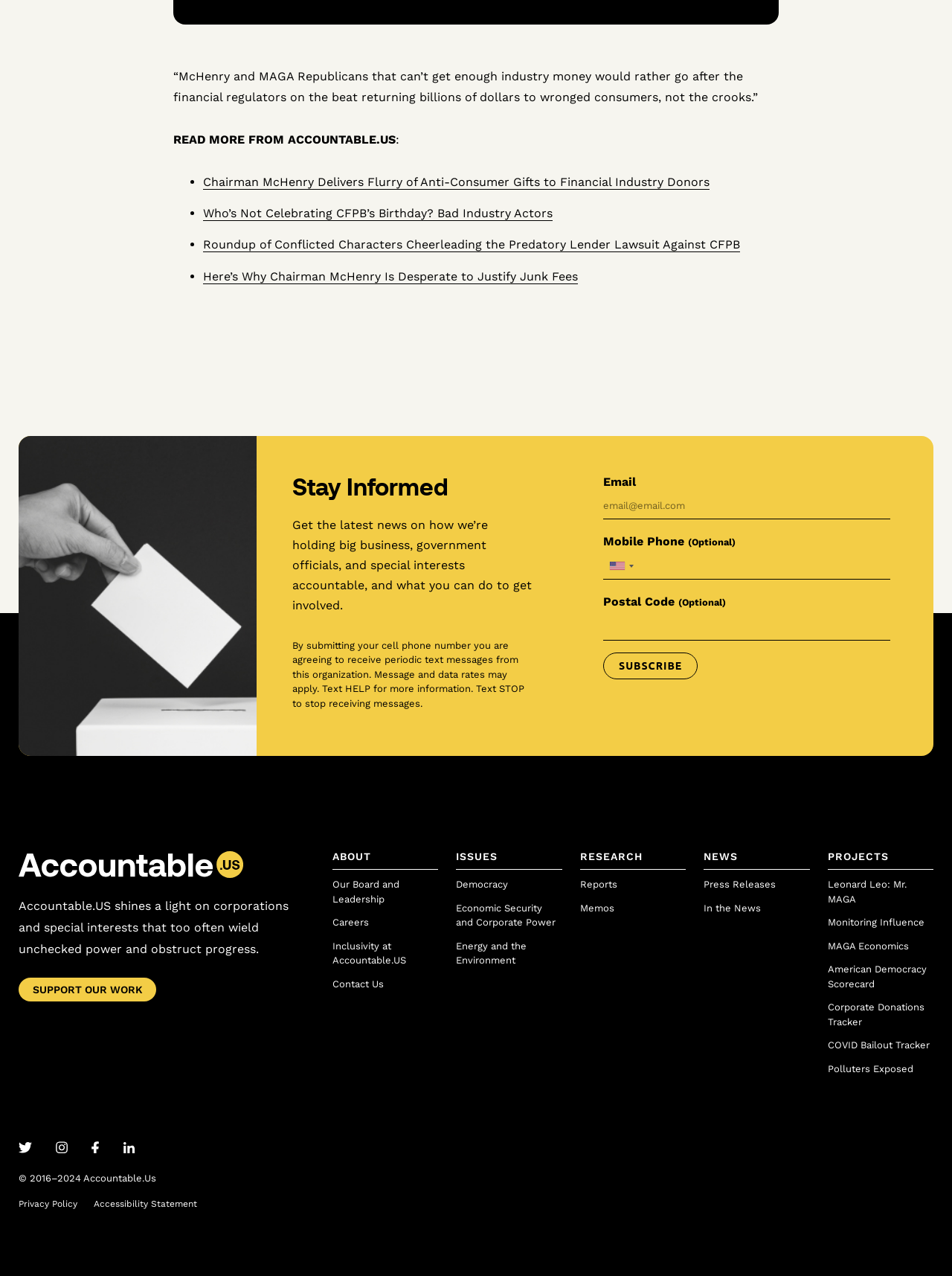Please give a one-word or short phrase response to the following question: 
What is the purpose of the 'Subscribe' button?

To receive updates